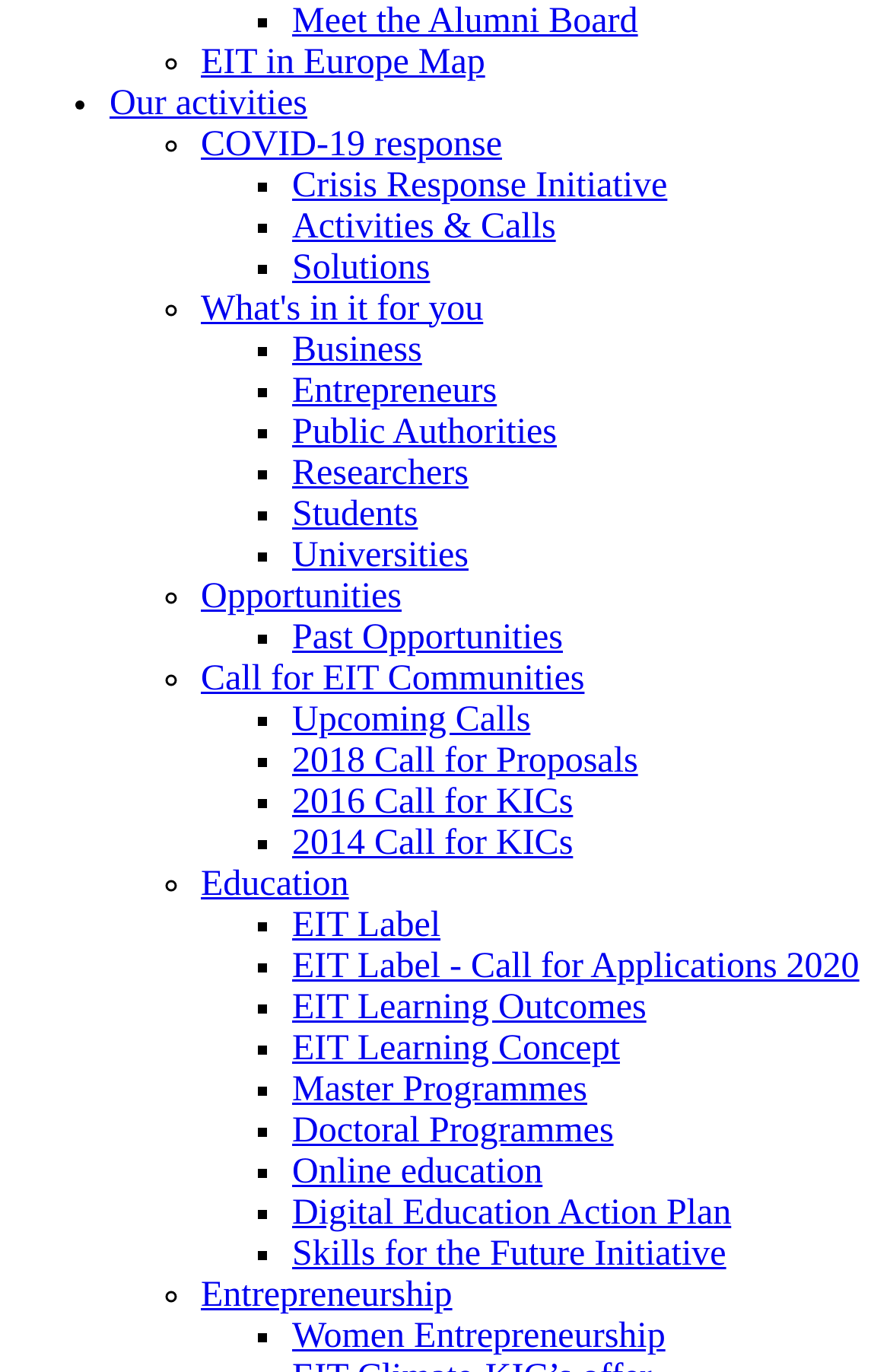Determine the bounding box coordinates of the section I need to click to execute the following instruction: "Read about Entrepreneurship". Provide the coordinates as four float numbers between 0 and 1, i.e., [left, top, right, bottom].

[0.226, 0.929, 0.508, 0.958]